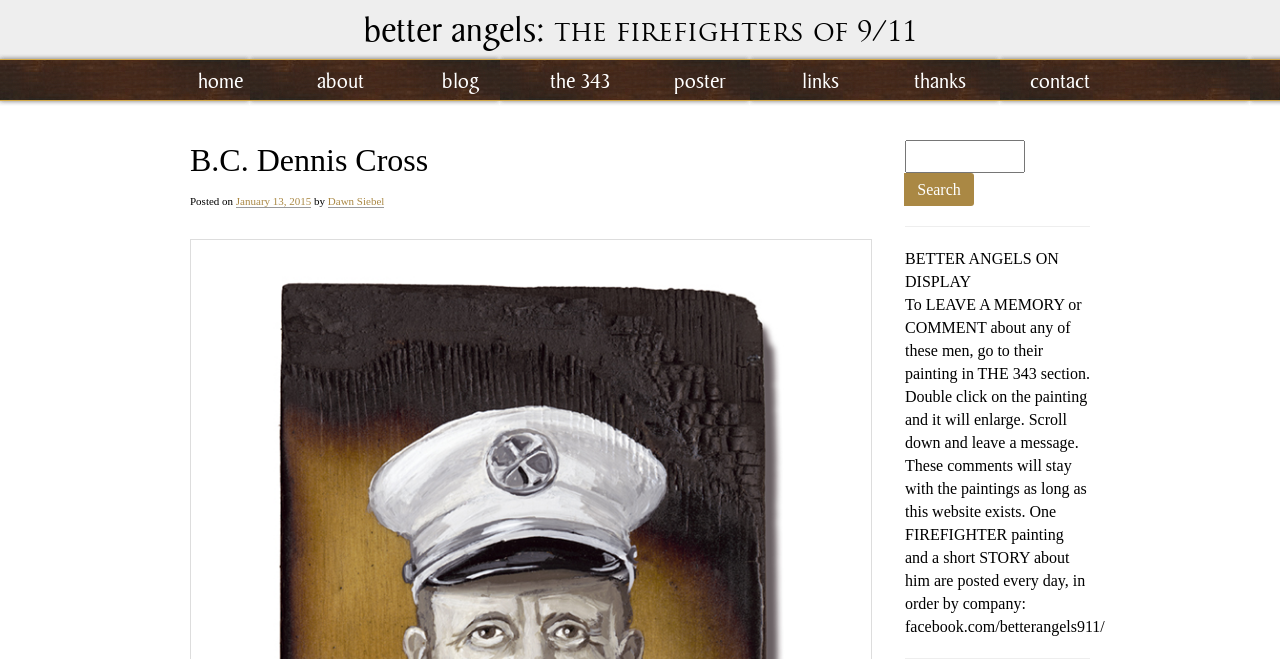How many men did Battalion 57 lose?
Refer to the image and provide a concise answer in one word or phrase.

21